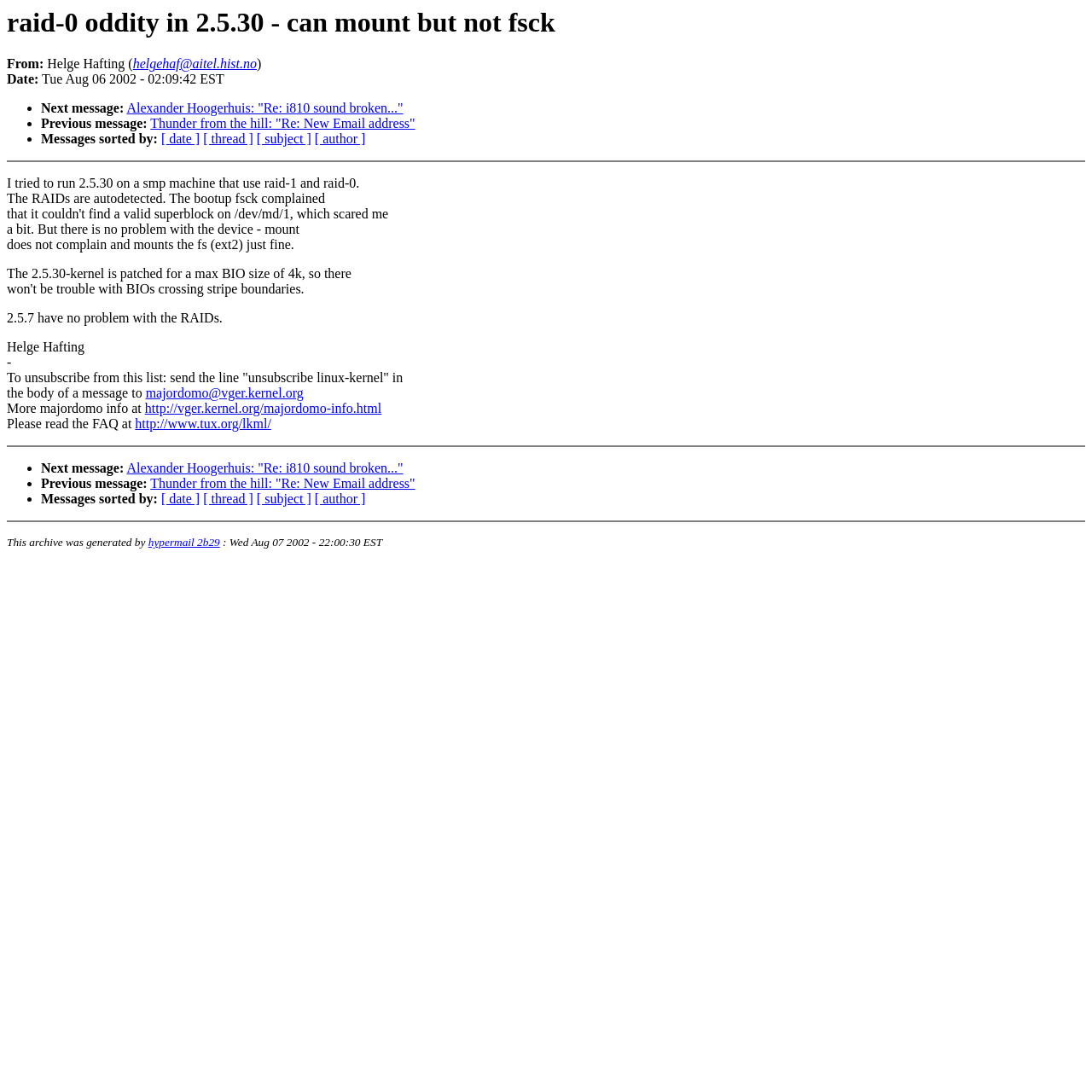Bounding box coordinates are specified in the format (top-left x, top-left y, bottom-right x, bottom-right y). All values are floating point numbers bounded between 0 and 1. Please provide the bounding box coordinate of the region this sentence describes: [ thread ]

[0.186, 0.45, 0.232, 0.464]